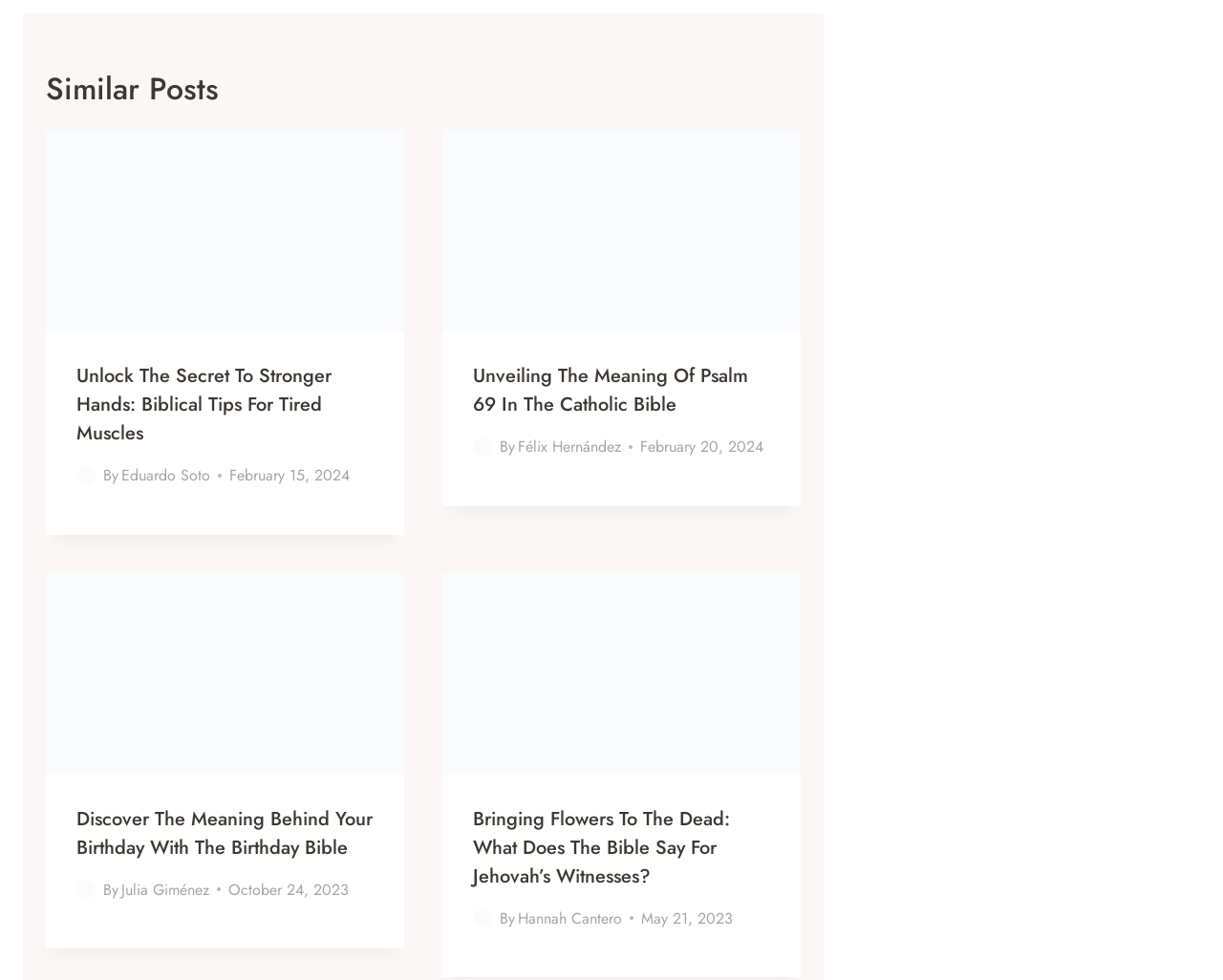Please find the bounding box coordinates of the clickable region needed to complete the following instruction: "Read the article about bringing flowers to the dead". The bounding box coordinates must consist of four float numbers between 0 and 1, i.e., [left, top, right, bottom].

[0.362, 0.585, 0.654, 0.79]